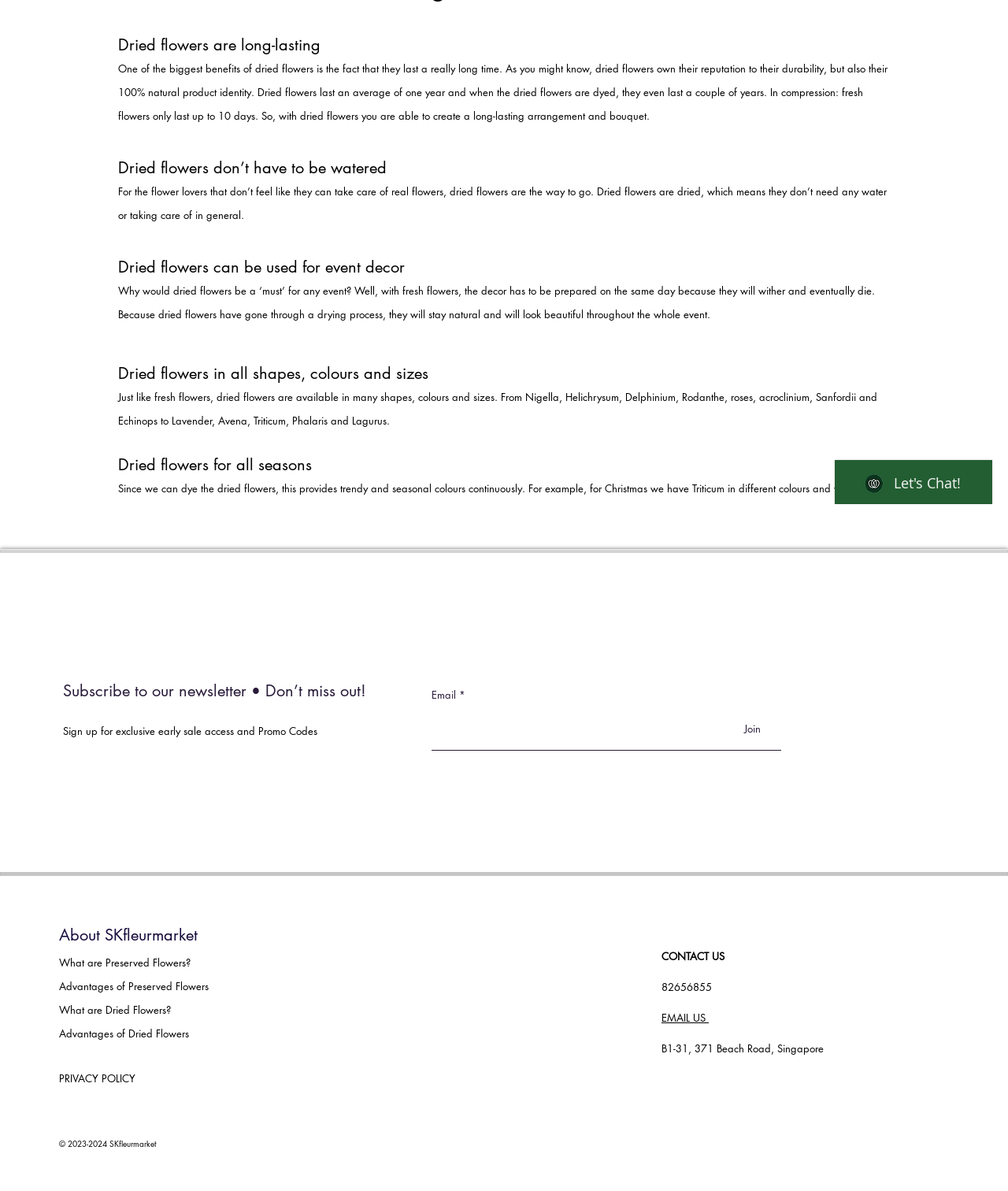Bounding box coordinates are specified in the format (top-left x, top-left y, bottom-right x, bottom-right y). All values are floating point numbers bounded between 0 and 1. Please provide the bounding box coordinate of the region this sentence describes: title="MAYA Categori: Crafts"

None